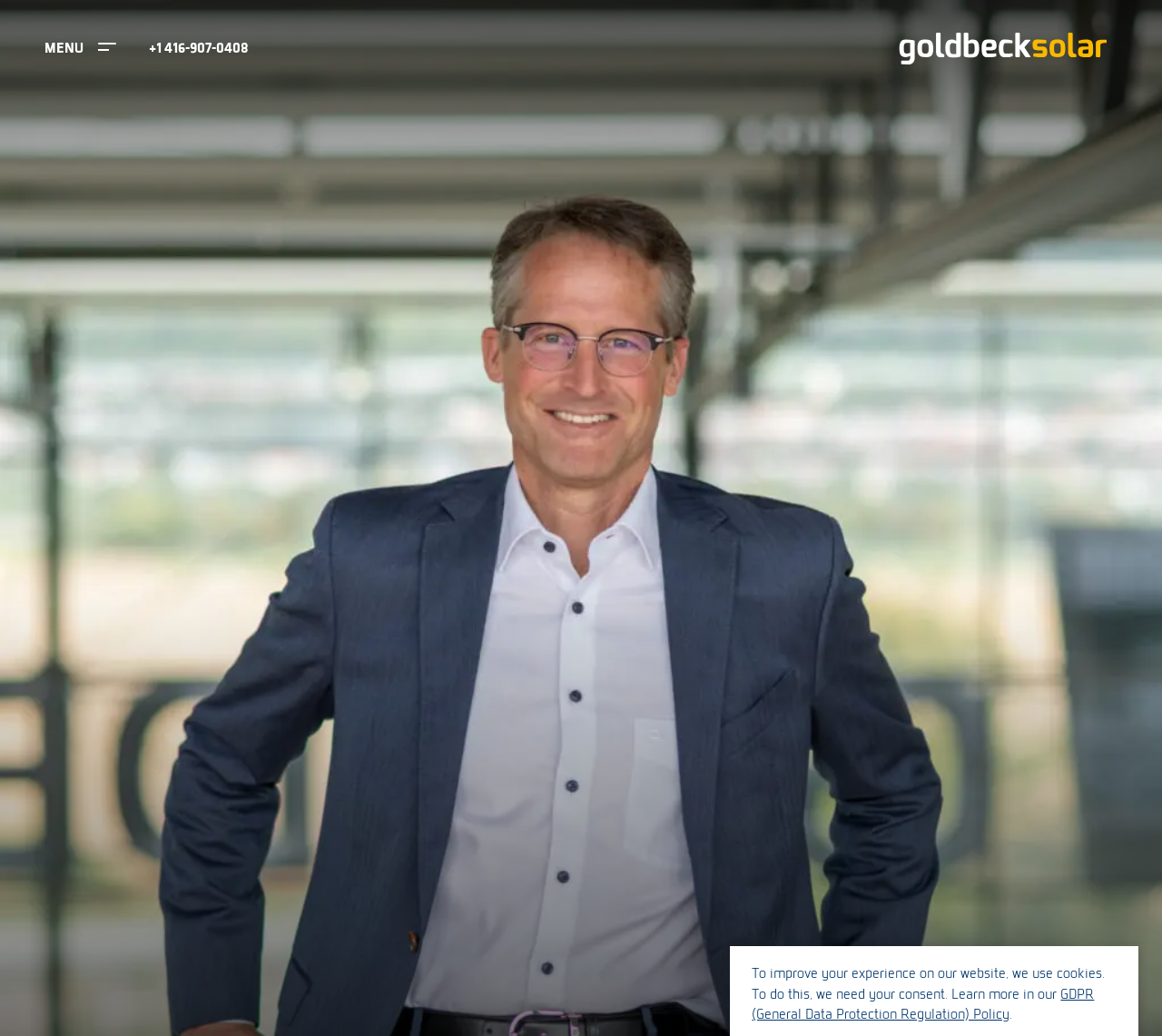Give a one-word or short-phrase answer to the following question: 
What is the logo on the top right?

GOLDBECK SOLAR